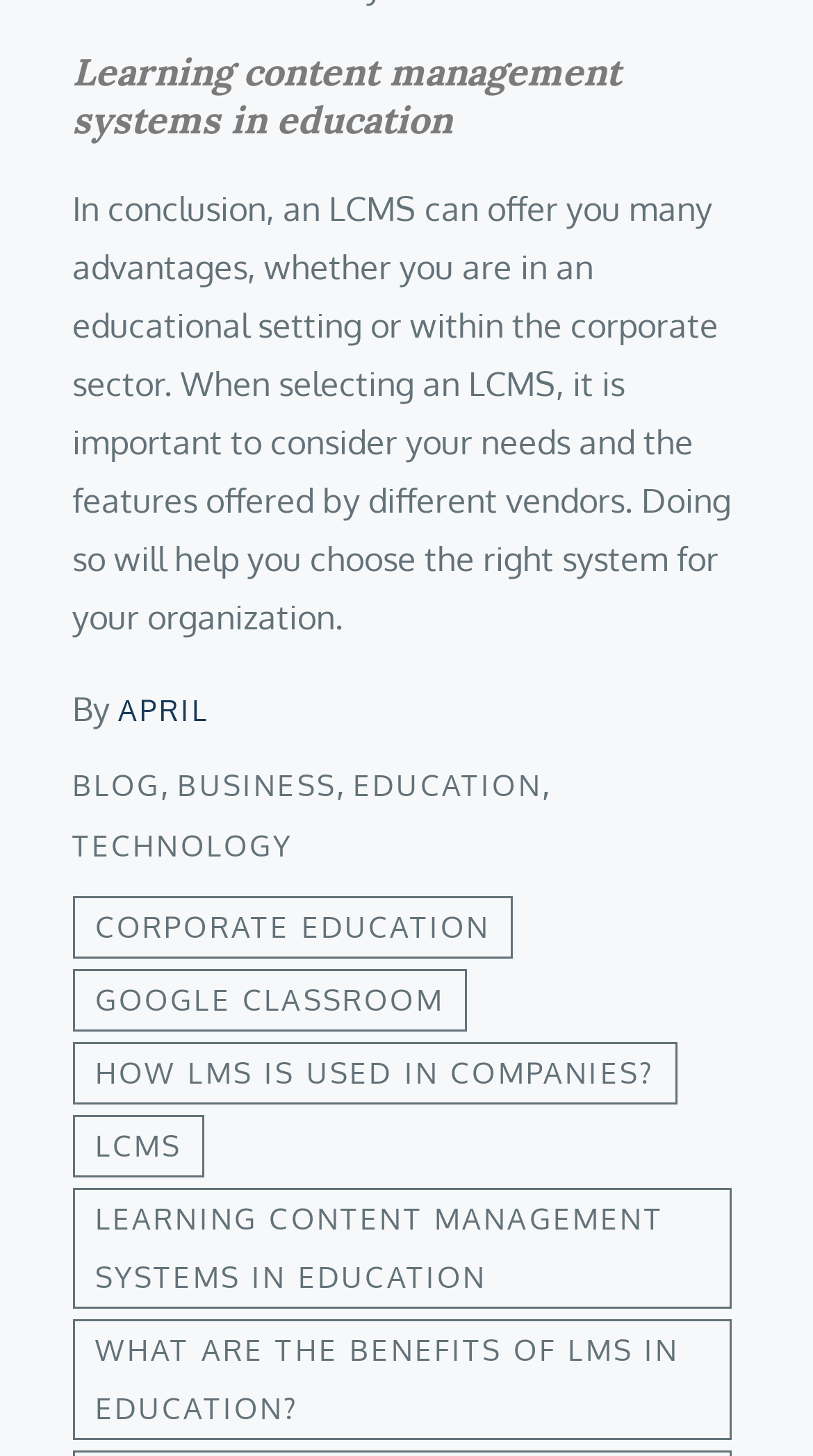Identify the bounding box coordinates of the region I need to click to complete this instruction: "Explore the EDUCATION section".

[0.434, 0.526, 0.666, 0.551]